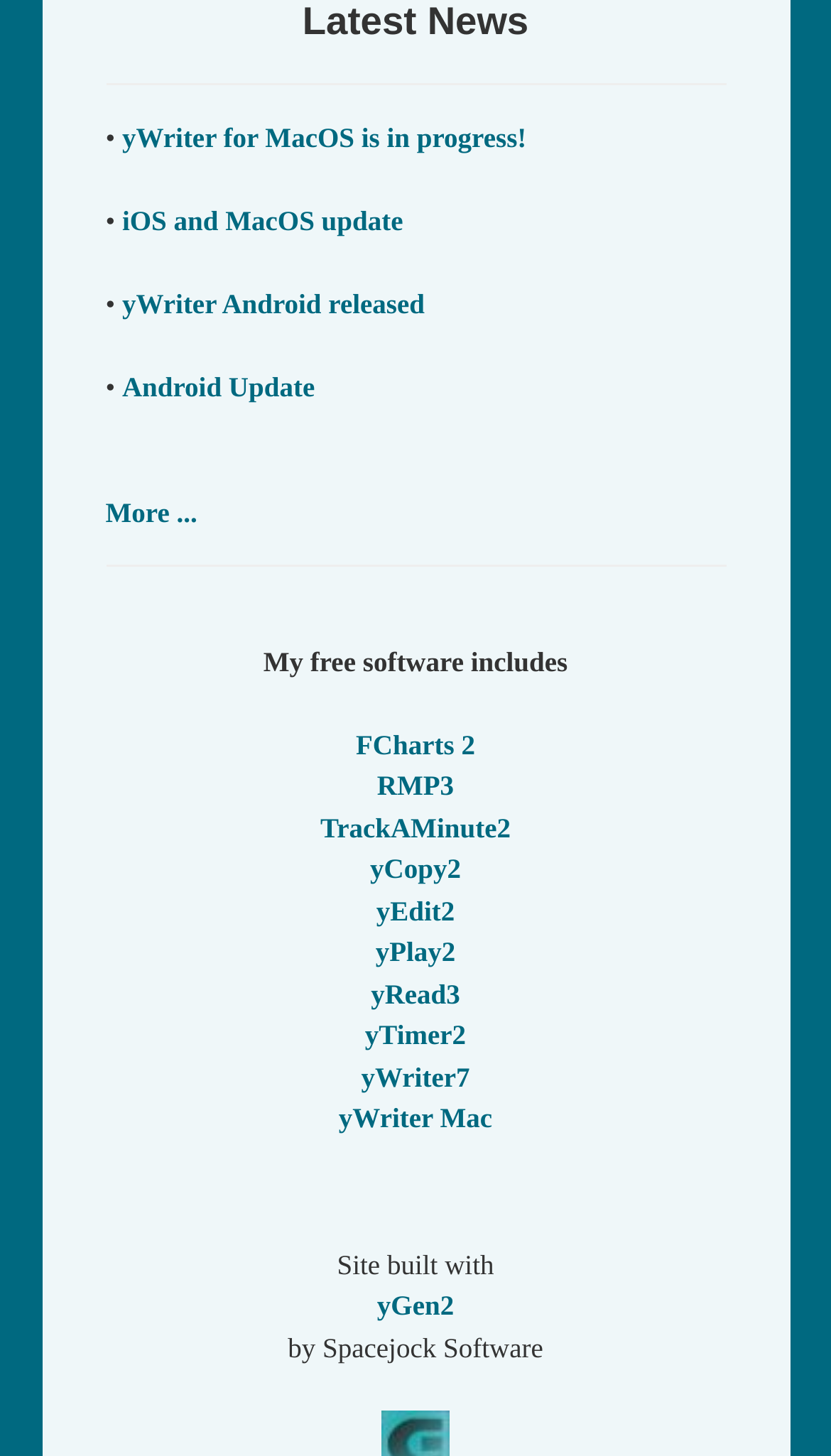Identify the bounding box coordinates of the clickable region required to complete the instruction: "View iOS and MacOS update". The coordinates should be given as four float numbers within the range of 0 and 1, i.e., [left, top, right, bottom].

[0.147, 0.141, 0.485, 0.163]